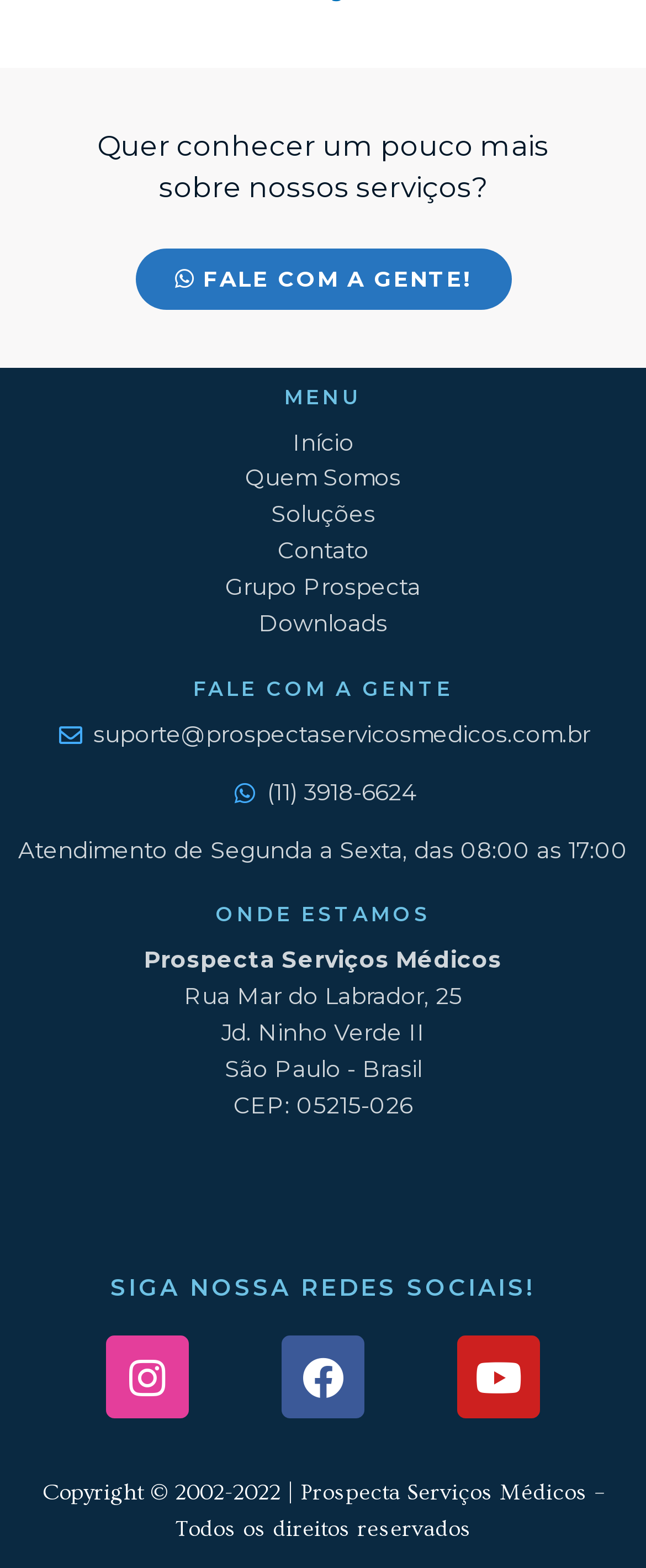Identify the bounding box coordinates for the element that needs to be clicked to fulfill this instruction: "Click the 'FALE COM A GENTE!' button". Provide the coordinates in the format of four float numbers between 0 and 1: [left, top, right, bottom].

[0.209, 0.158, 0.791, 0.197]